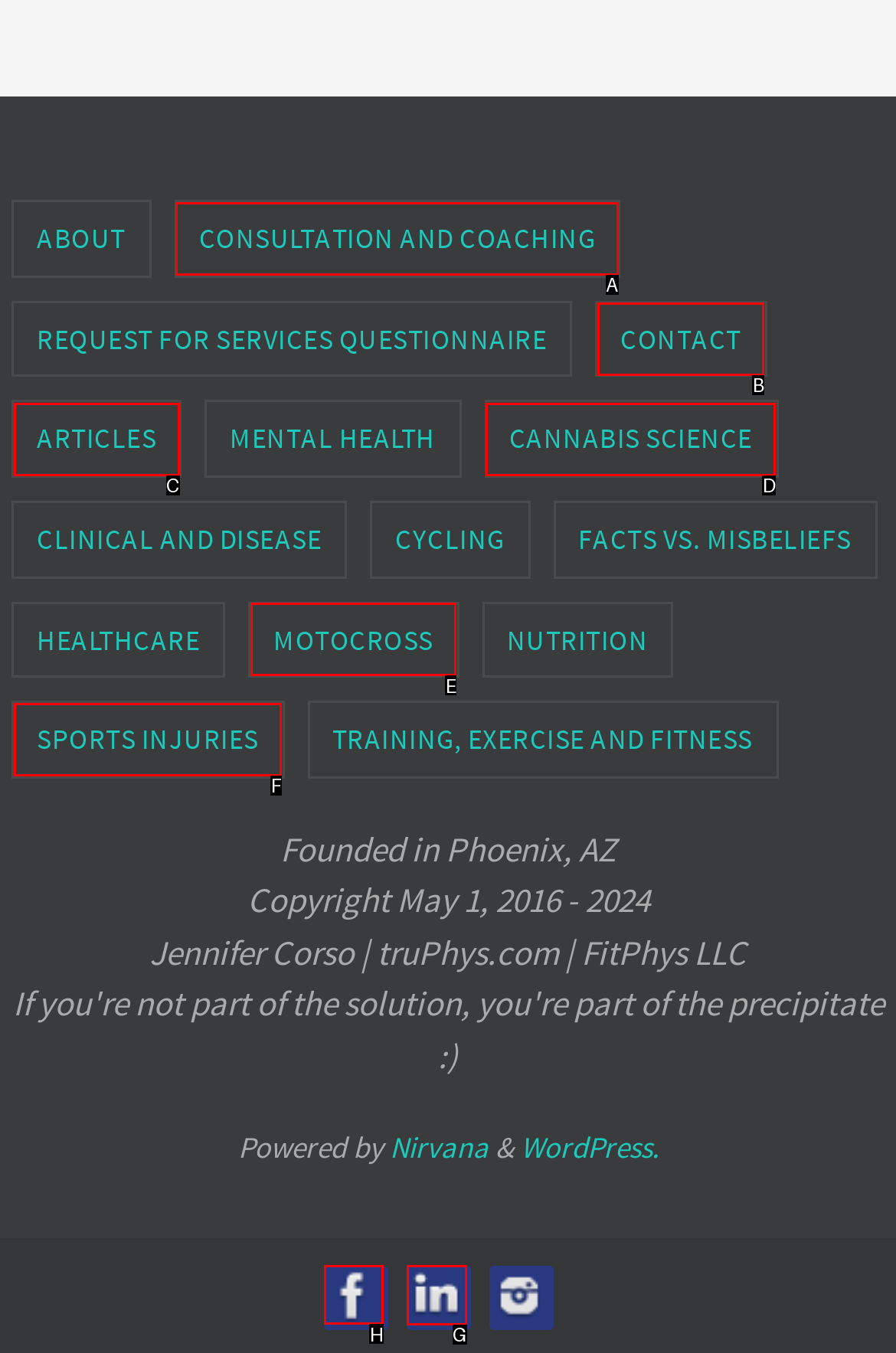Which HTML element should be clicked to complete the task: Follow Facebook? Answer with the letter of the corresponding option.

H